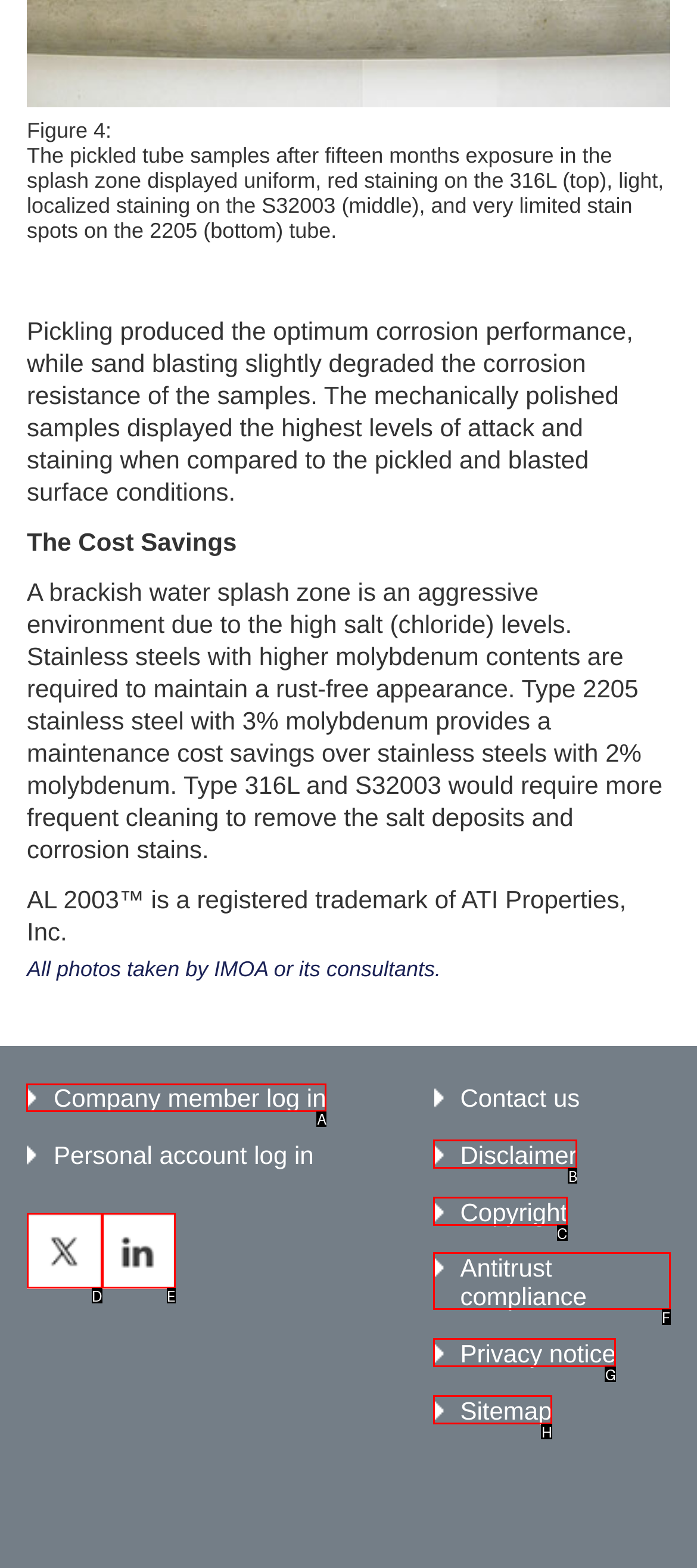Determine which UI element I need to click to achieve the following task: Log in to company member account Provide your answer as the letter of the selected option.

A